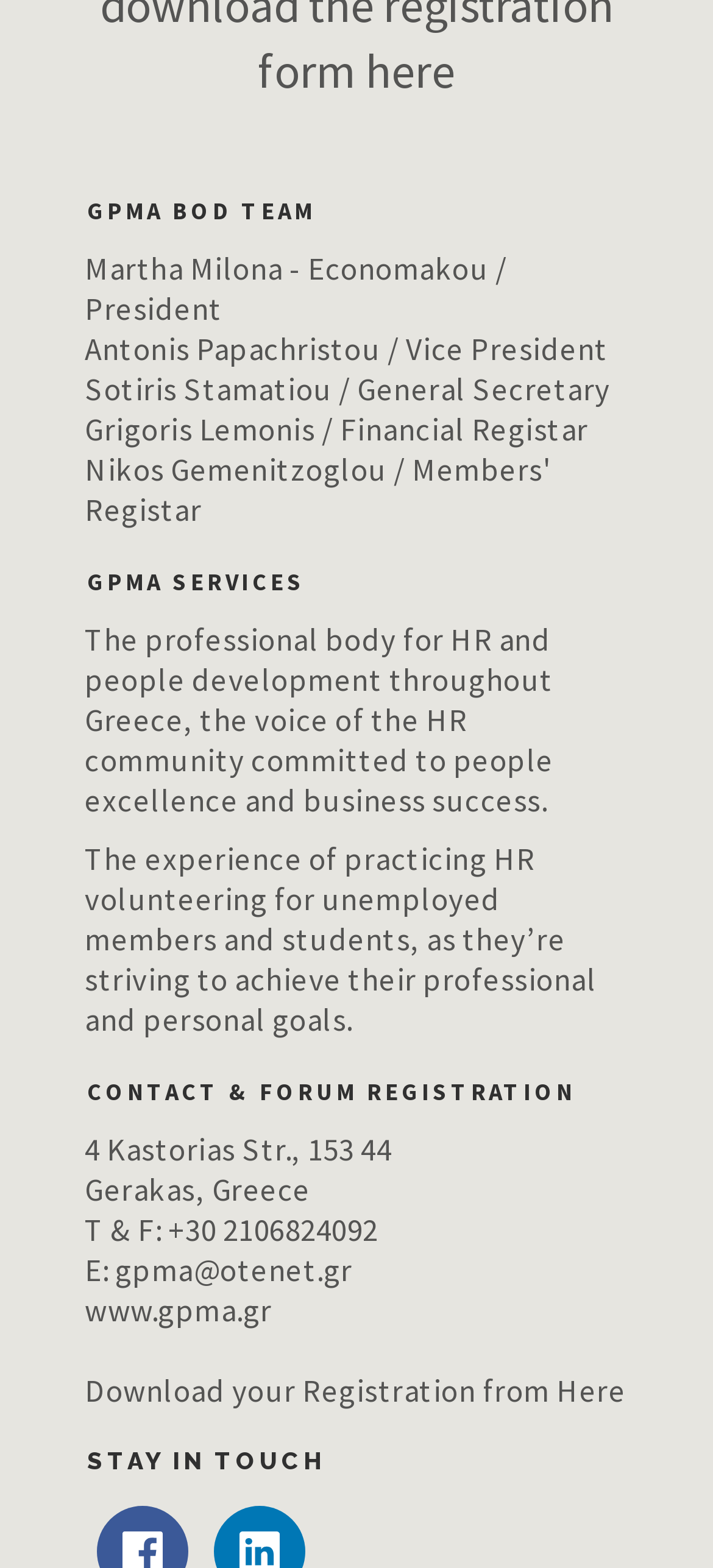How many team members are listed?
Offer a detailed and full explanation in response to the question.

I counted the number of links with titles that include a person's name and a position, such as 'Martha Milona - Economakou / President', 'Antonis Papachristou / Vice President', and so on. There are 5 such links.